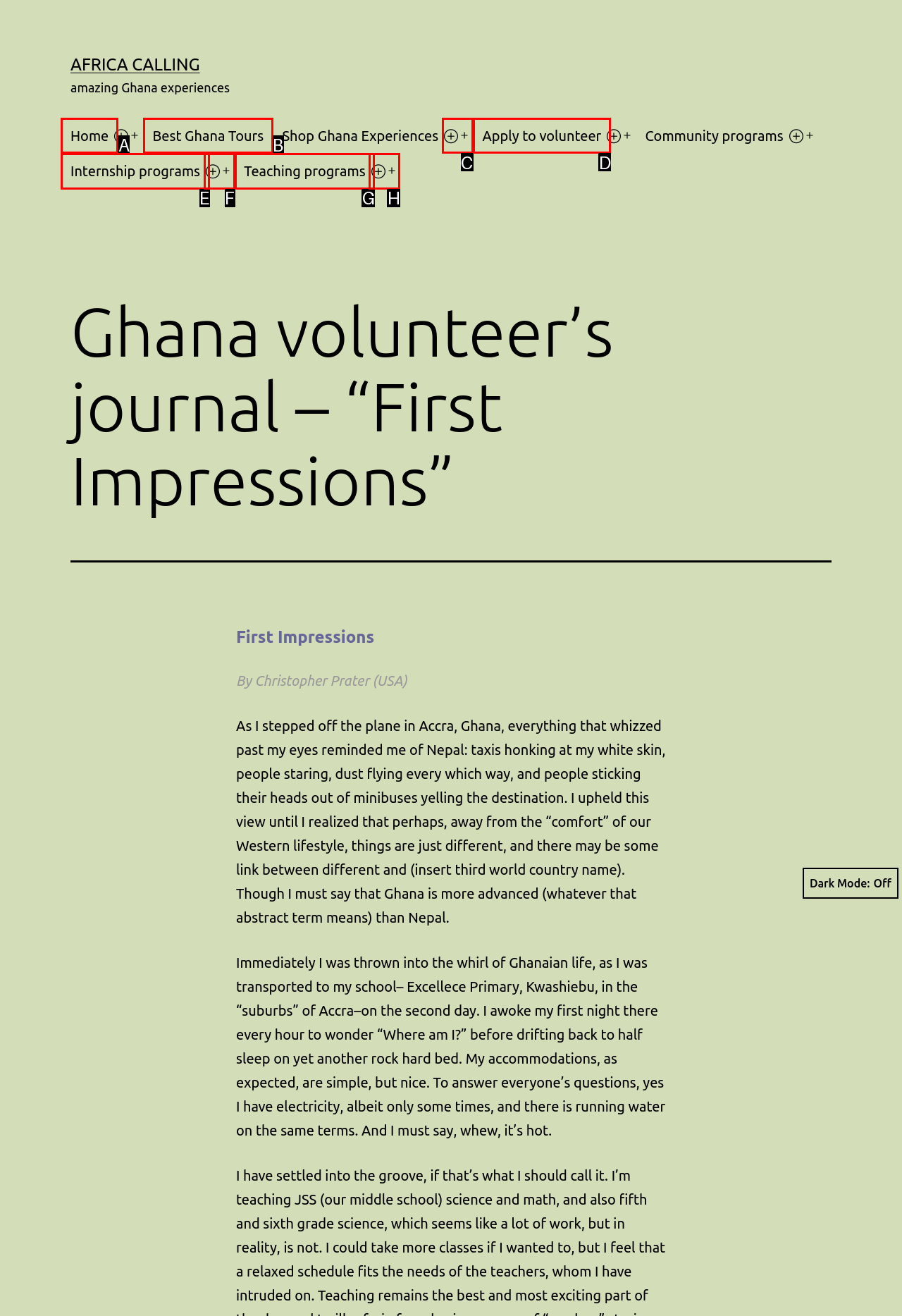Identify which option matches the following description: spindletopadmin
Answer by giving the letter of the correct option directly.

None